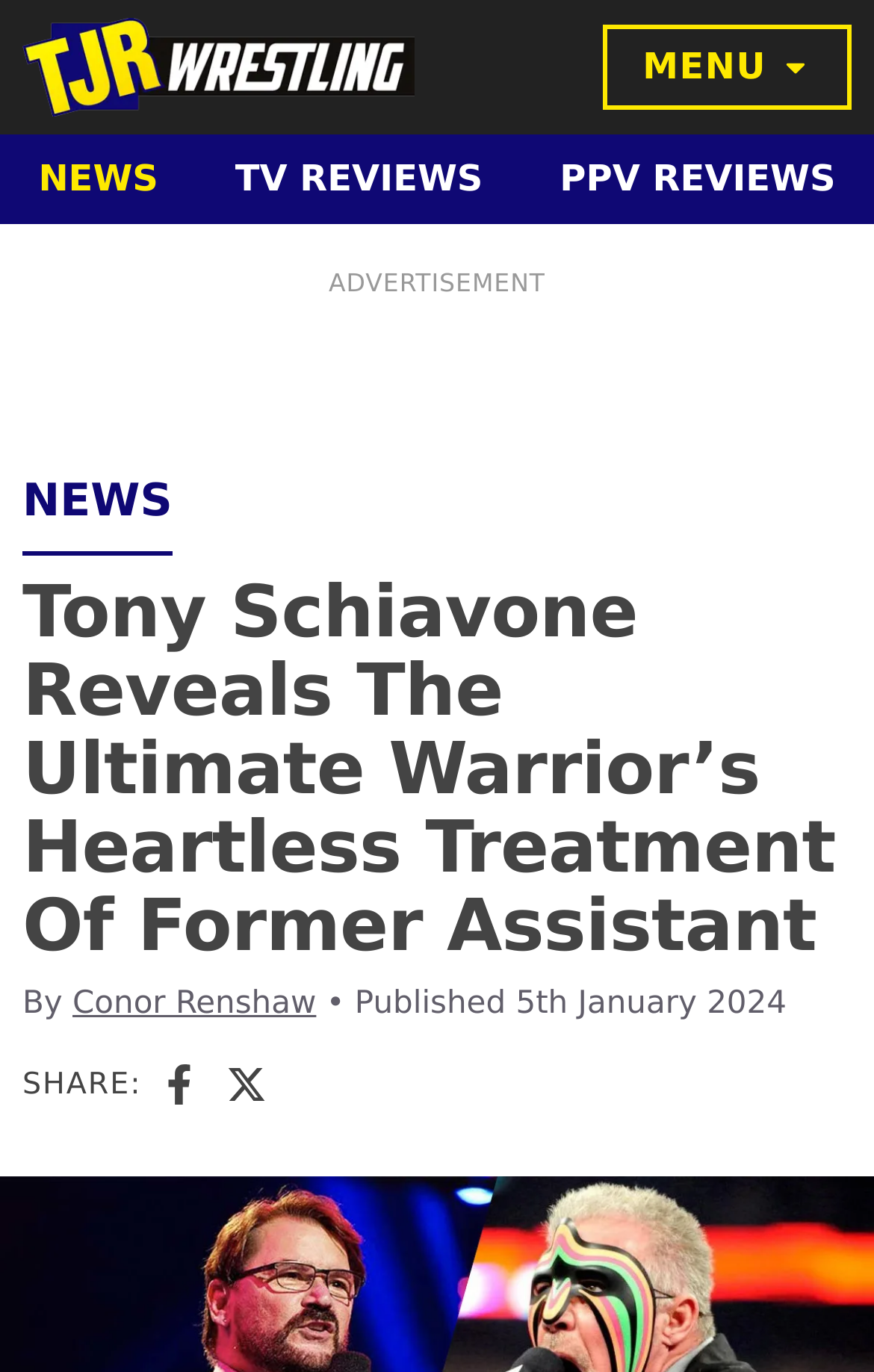What type of content is available on the top navigation bar?
Using the image, answer in one word or phrase.

NEWS, TV REVIEWS, PPV REVIEWS